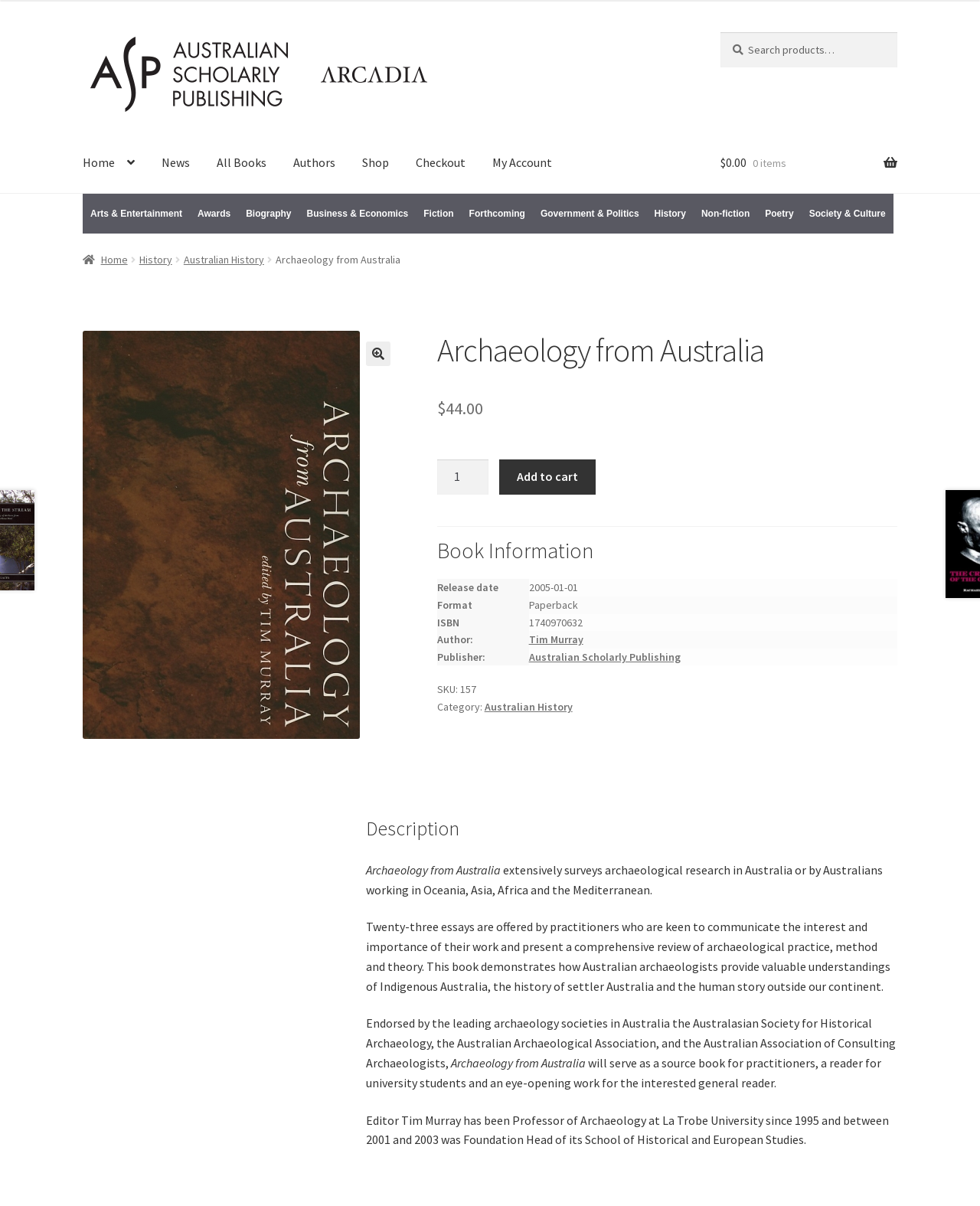What is the release date of the book?
Answer the question with a single word or phrase derived from the image.

2005-01-01